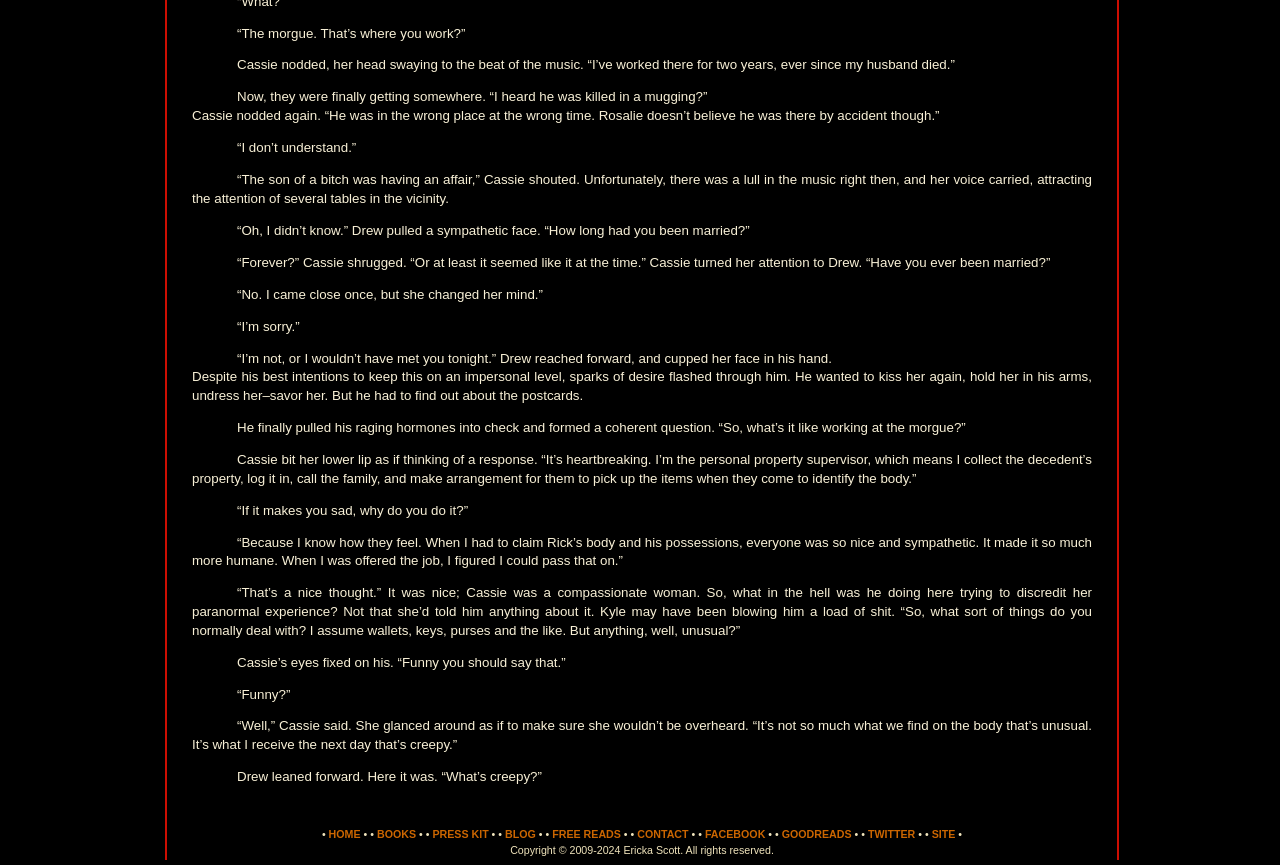Determine the bounding box of the UI element mentioned here: "Contact". The coordinates must be in the format [left, top, right, bottom] with values ranging from 0 to 1.

[0.498, 0.957, 0.538, 0.971]